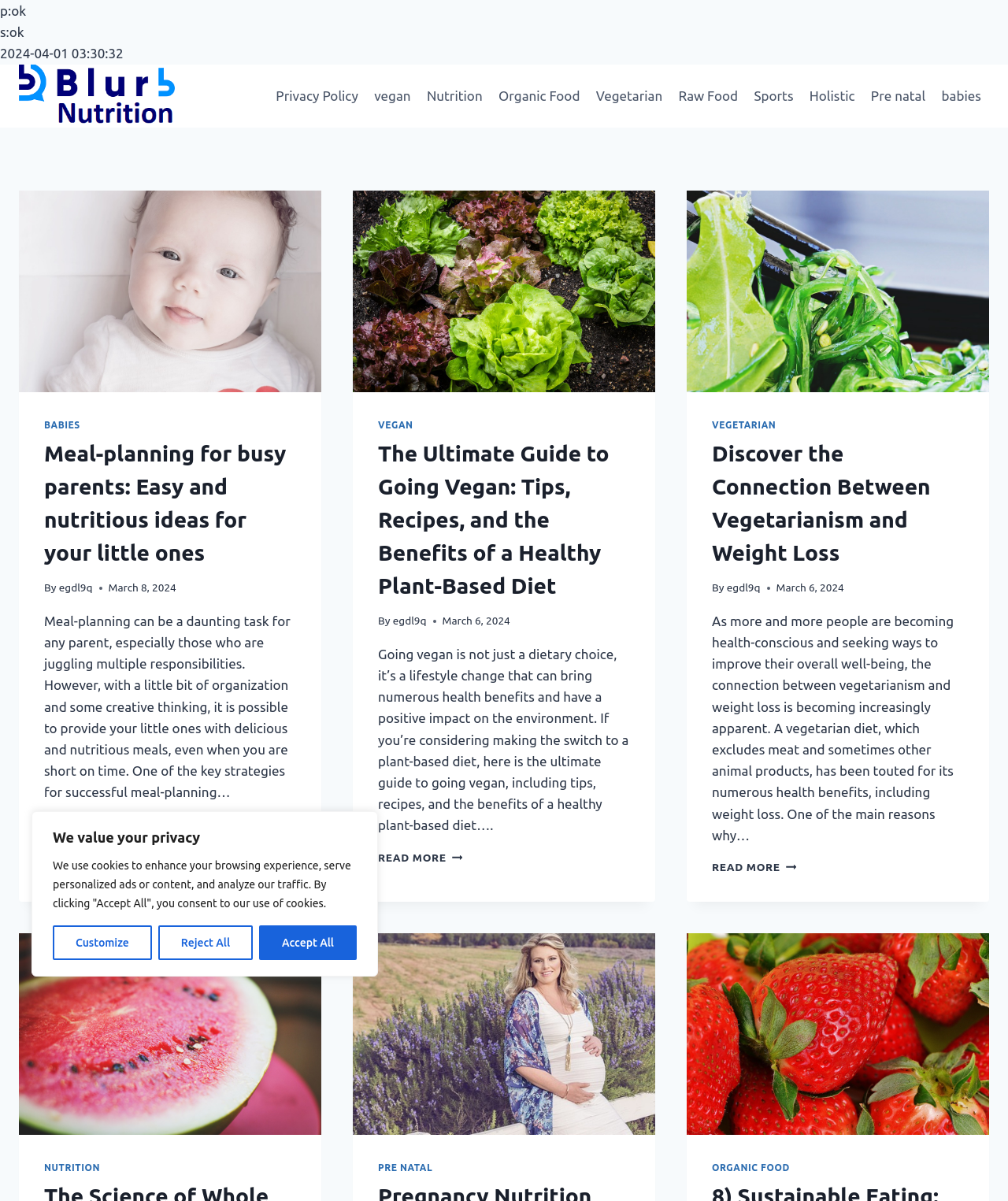What is the date of the third article?
Please look at the screenshot and answer using one word or phrase.

March 6, 2024